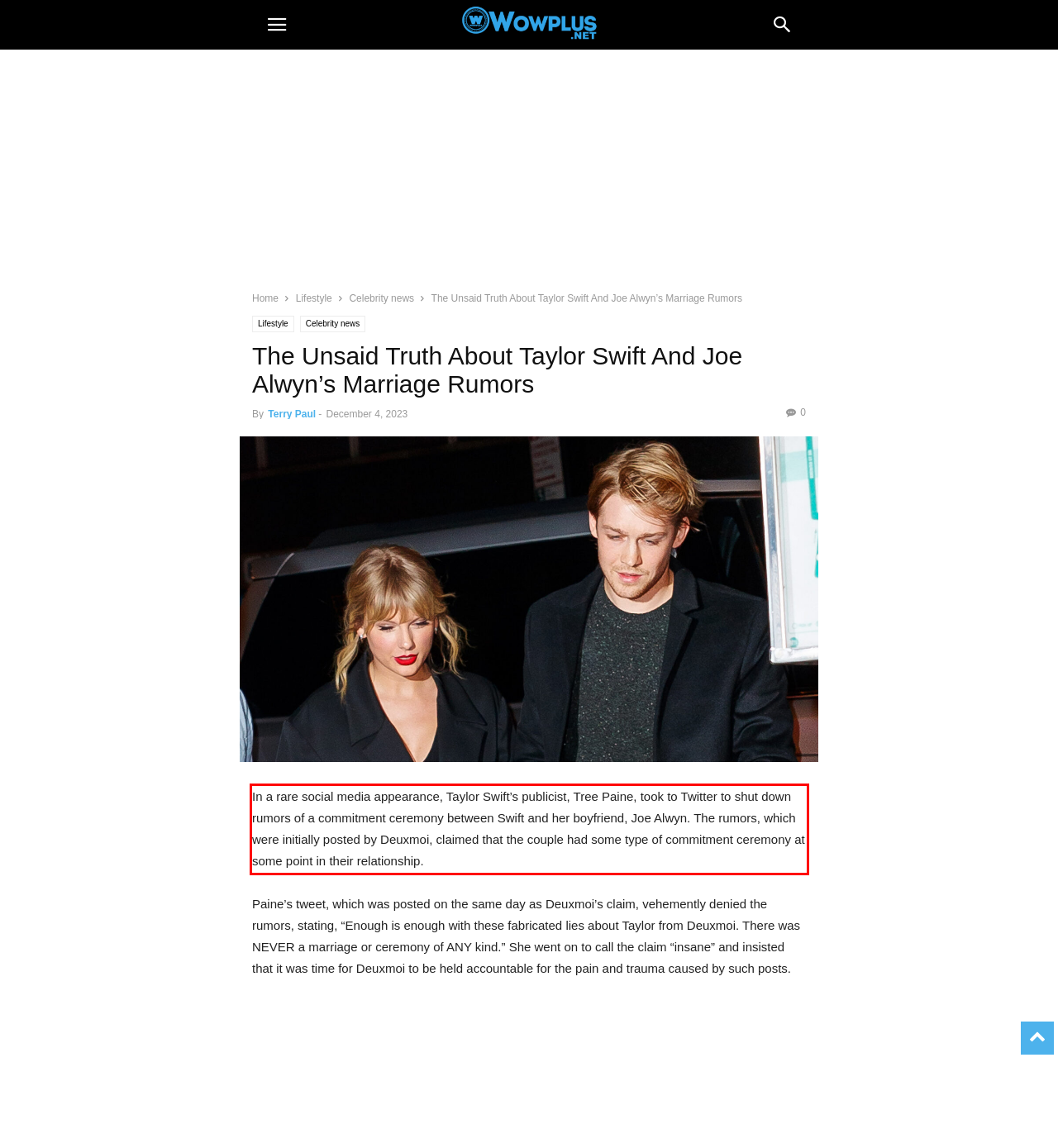Identify the text within the red bounding box on the webpage screenshot and generate the extracted text content.

In a rare social media appearance, Taylor Swift’s publicist, Tree Paine, took to Twitter to shut down rumors of a commitment ceremony between Swift and her boyfriend, Joe Alwyn. The rumors, which were initially posted by Deuxmoi, claimed that the couple had some type of commitment ceremony at some point in their relationship.